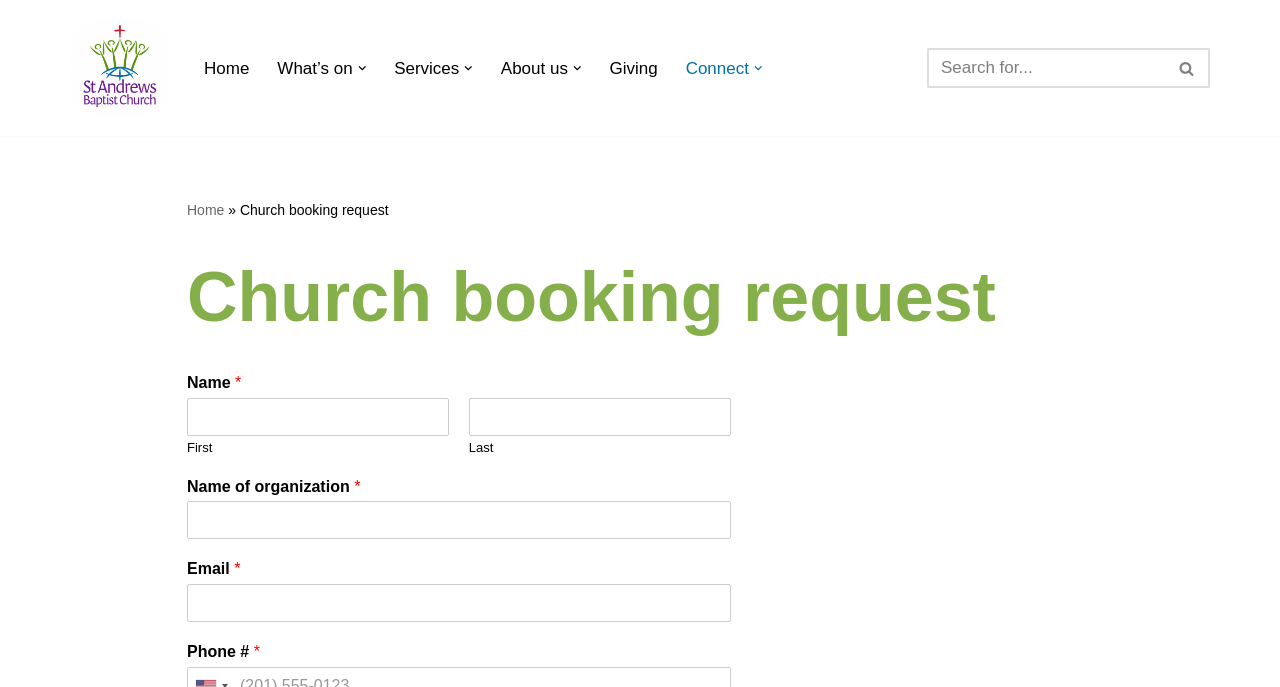Determine the main headline from the webpage and extract its text.

Church booking request